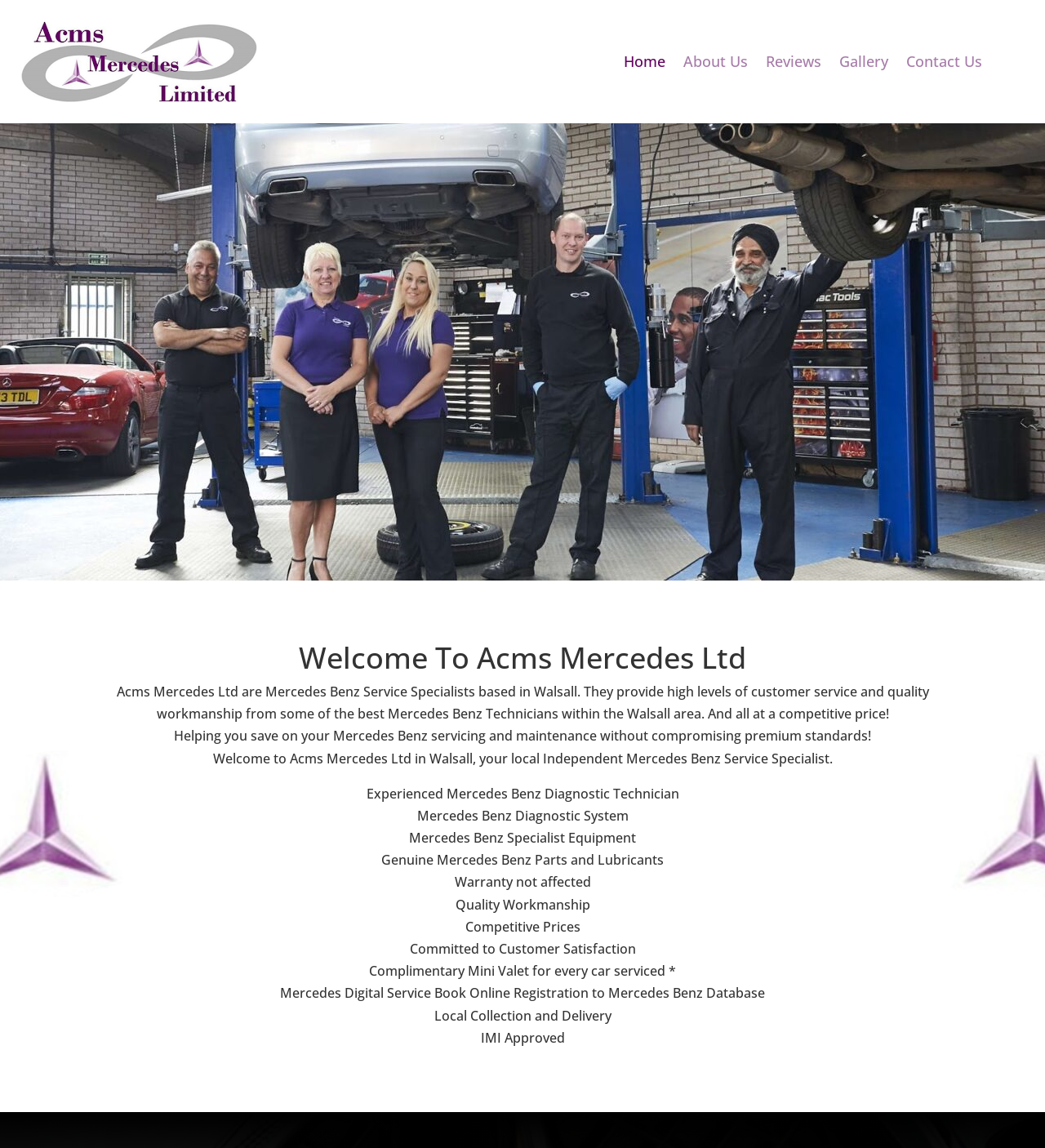What is the company's specialty?
Please describe in detail the information shown in the image to answer the question.

The company's specialty can be inferred from the static text 'Acms Mercedes Ltd are Mercedes Benz Service Specialists based in Walsall.' and also from the various mentions of Mercedes Benz throughout the webpage.